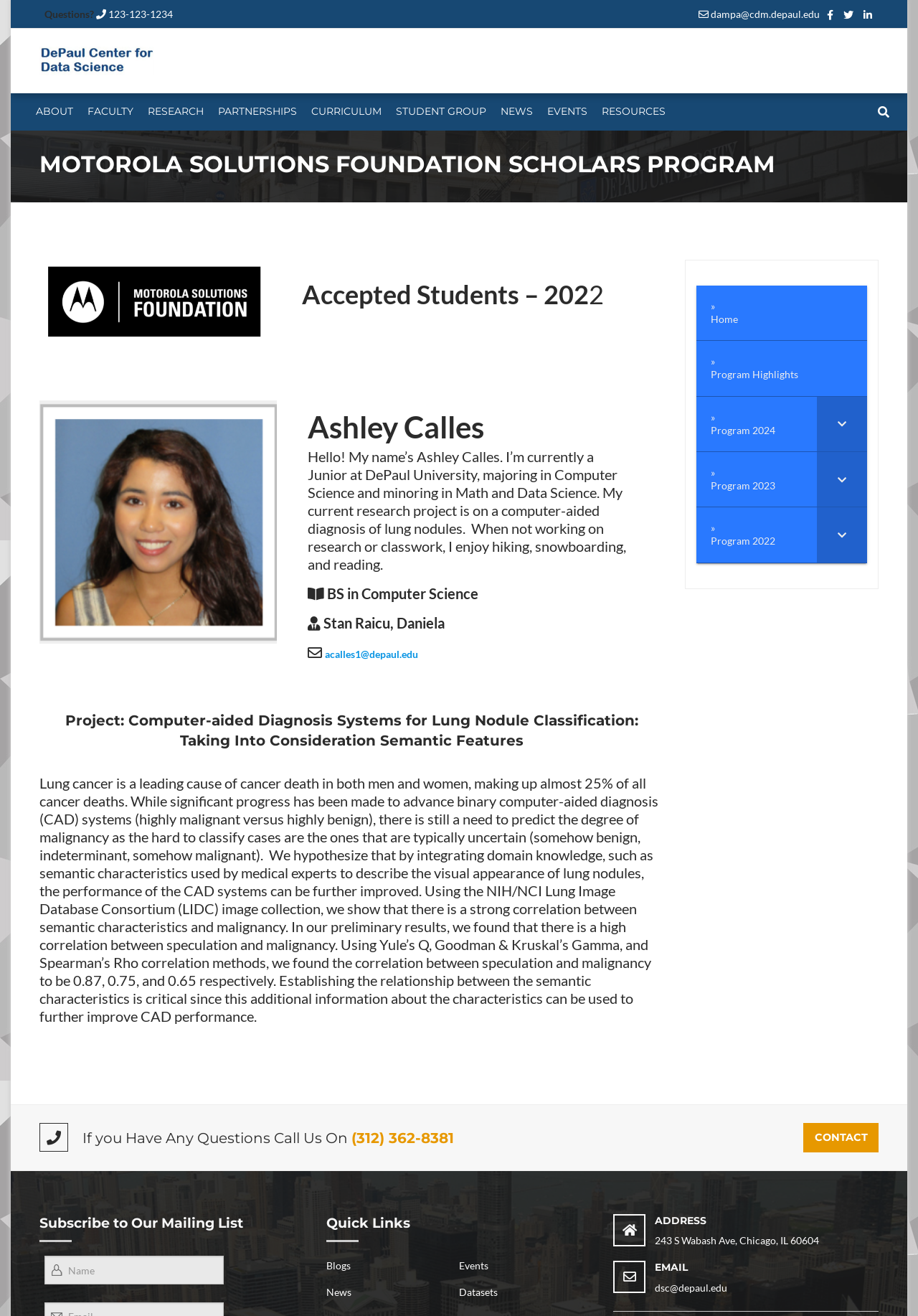Reply to the question with a single word or phrase:
What is the research project Ashley Calles is working on?

Computer-aided diagnosis of lung nodules